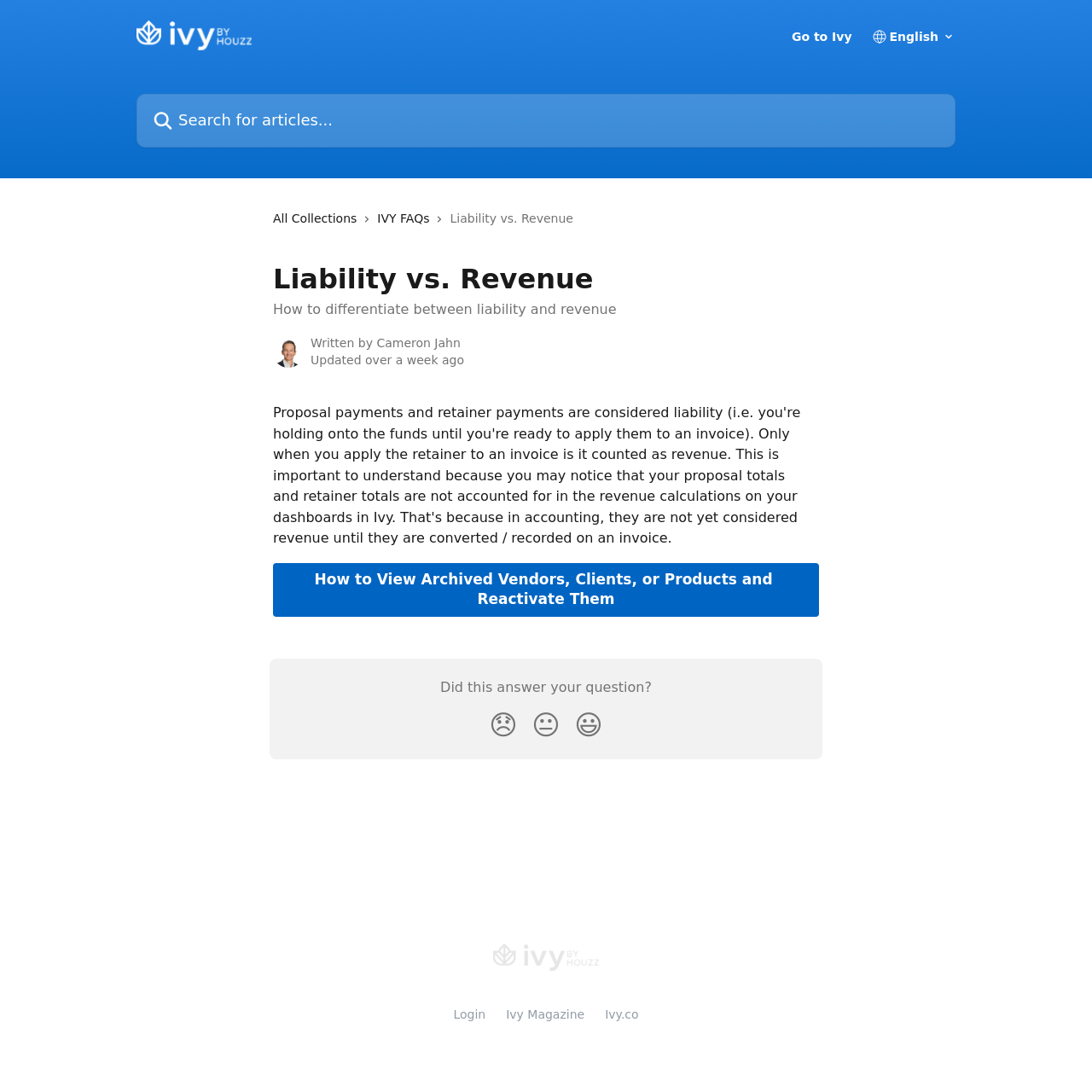Who wrote the current article?
Answer the question based on the image using a single word or a brief phrase.

Cameron Jahn